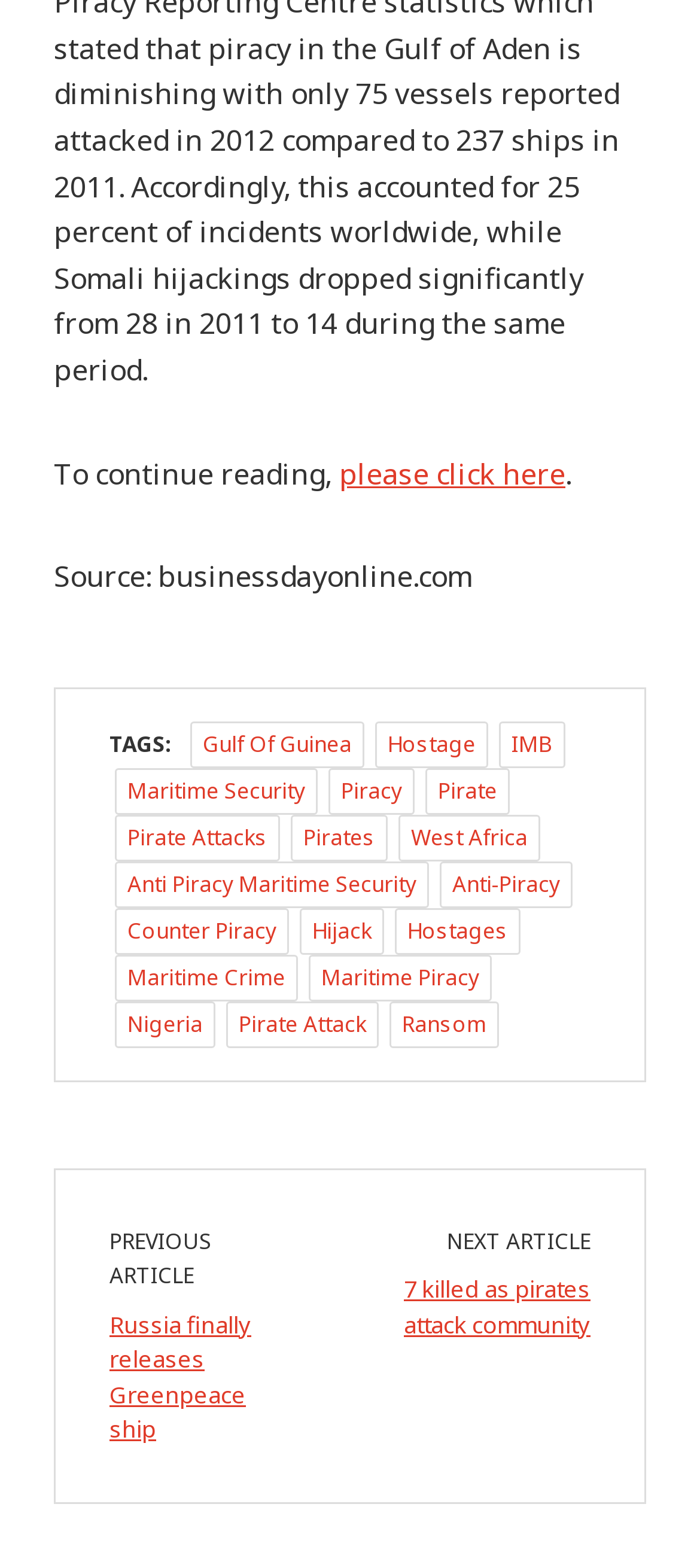Please find the bounding box coordinates of the clickable region needed to complete the following instruction: "explore the topic of Gulf Of Guinea". The bounding box coordinates must consist of four float numbers between 0 and 1, i.e., [left, top, right, bottom].

[0.272, 0.46, 0.521, 0.49]